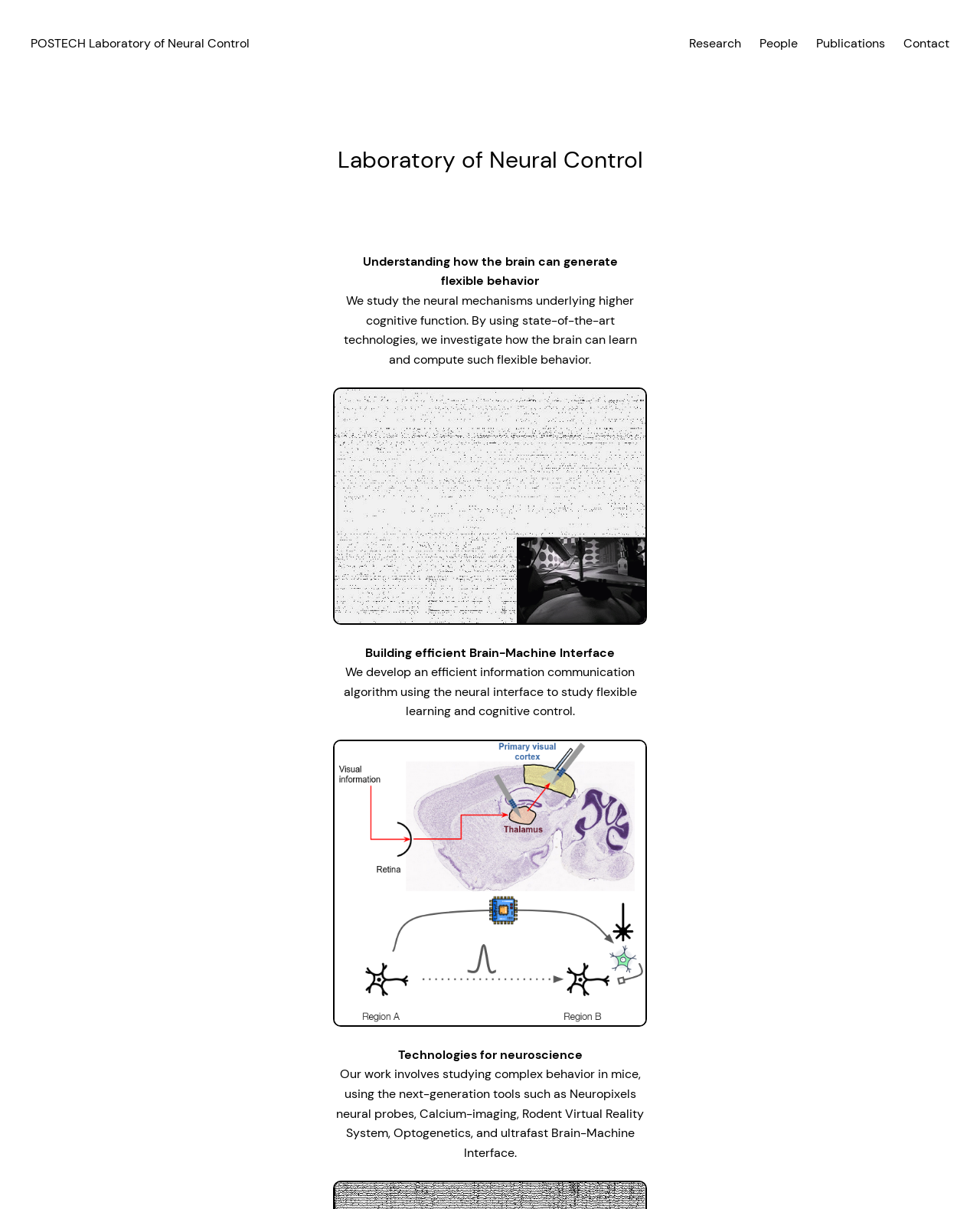Calculate the bounding box coordinates for the UI element based on the following description: "People". Ensure the coordinates are four float numbers between 0 and 1, i.e., [left, top, right, bottom].

[0.775, 0.028, 0.814, 0.044]